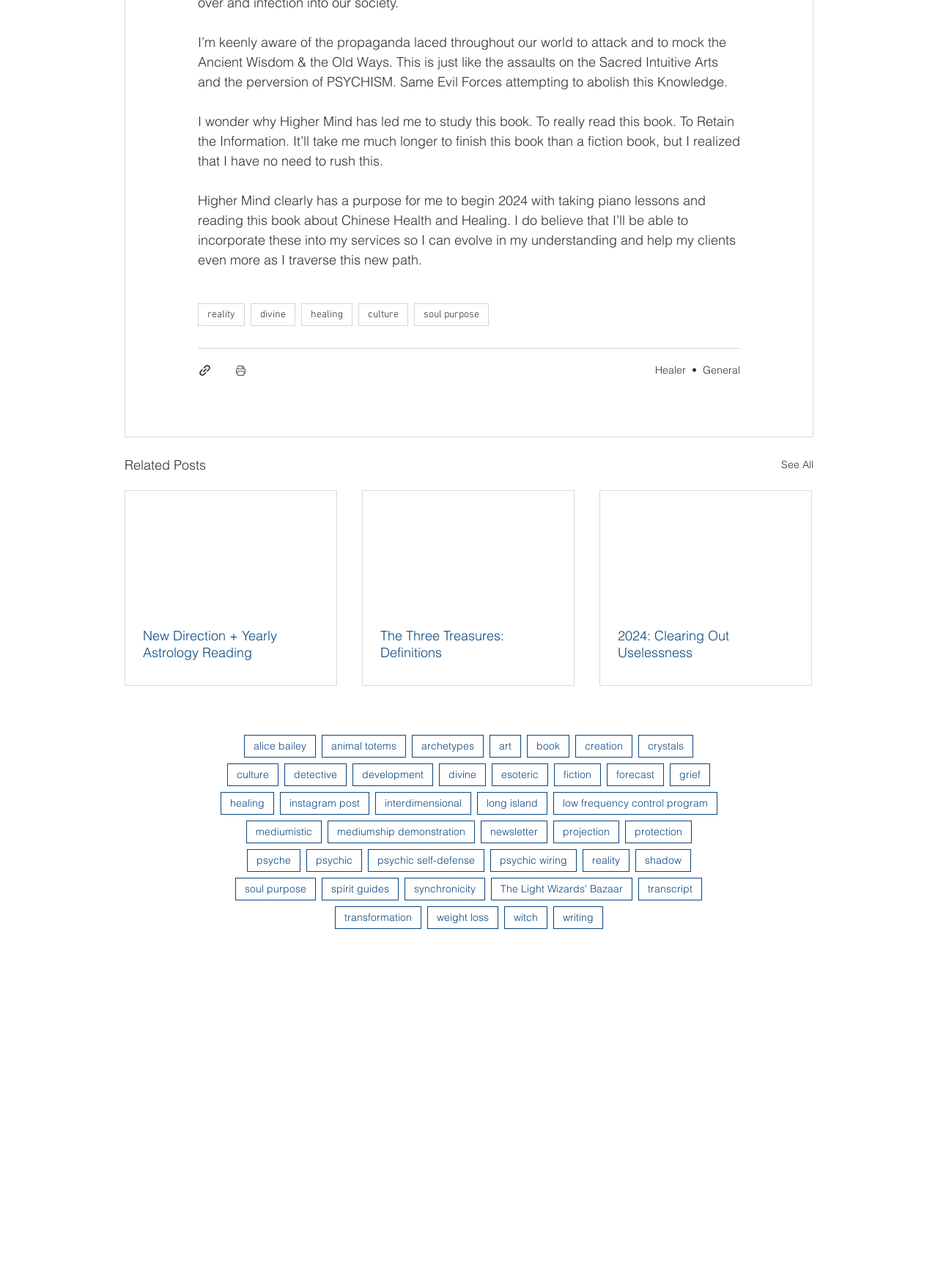Please specify the bounding box coordinates of the region to click in order to perform the following instruction: "Click the 'Healer' link".

[0.698, 0.282, 0.731, 0.292]